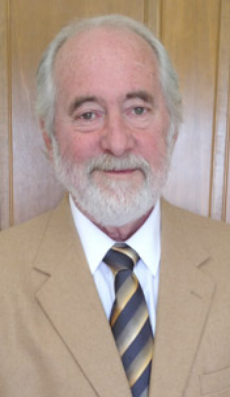Refer to the image and offer a detailed explanation in response to the question: How many years has Peter Bruso's legal career spanned?

The caption states that Peter Bruso's legal career has spanned over thirty years, indicating the duration of his career.